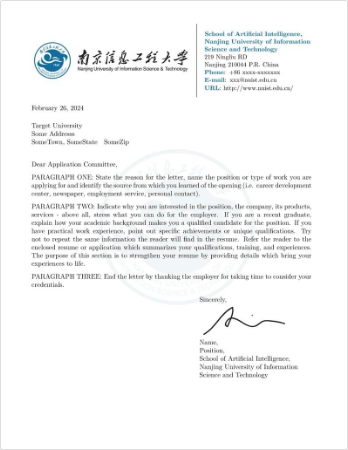What is the purpose of the third paragraph?
Using the image, provide a detailed and thorough answer to the question.

According to the caption, the third paragraph, which is the Conclusion, reminds applicants to thank the employer for considering their credentials and to express their eagerness for an interview, indicating that the primary purpose of this paragraph is to show appreciation to the employer.